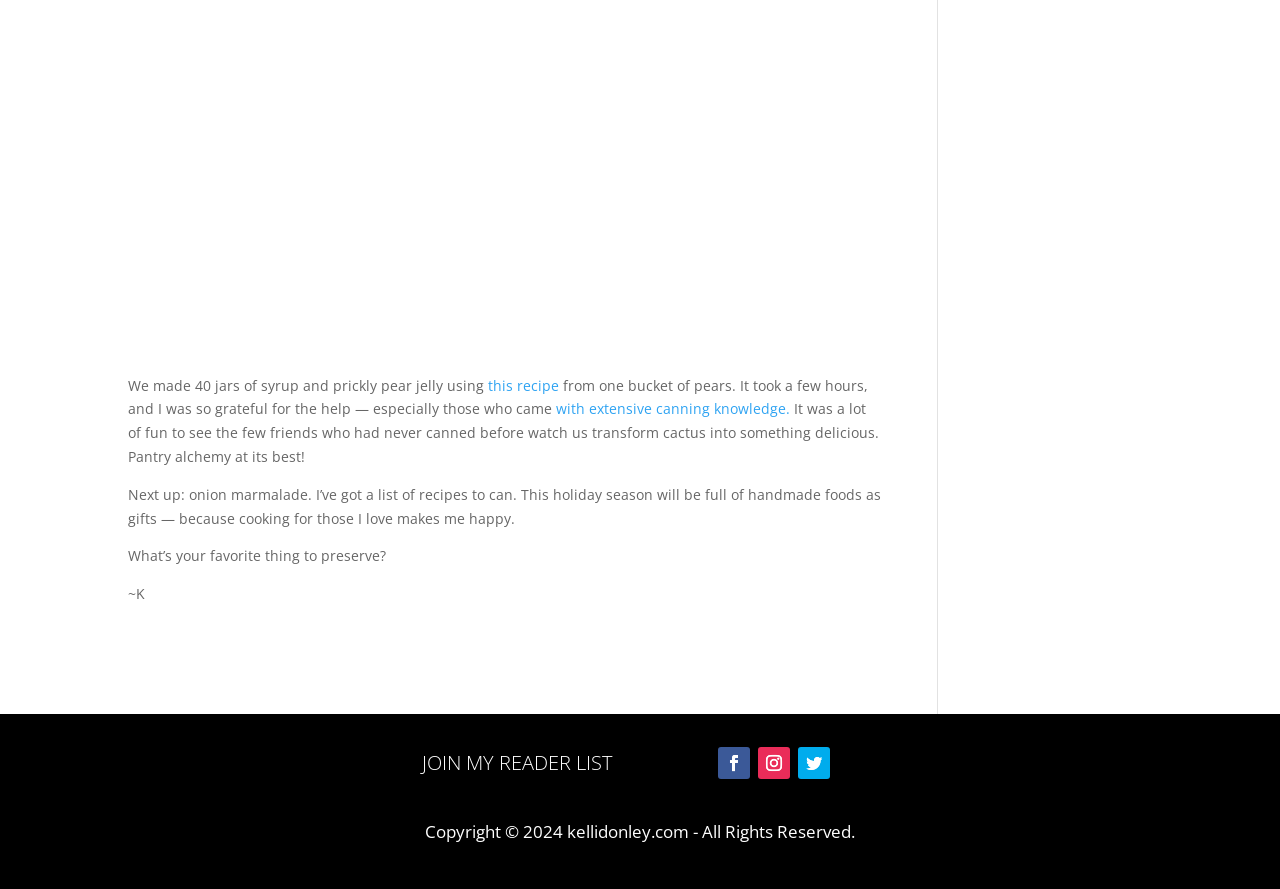What is the author planning to make next?
Please answer the question with a single word or phrase, referencing the image.

onion marmalade